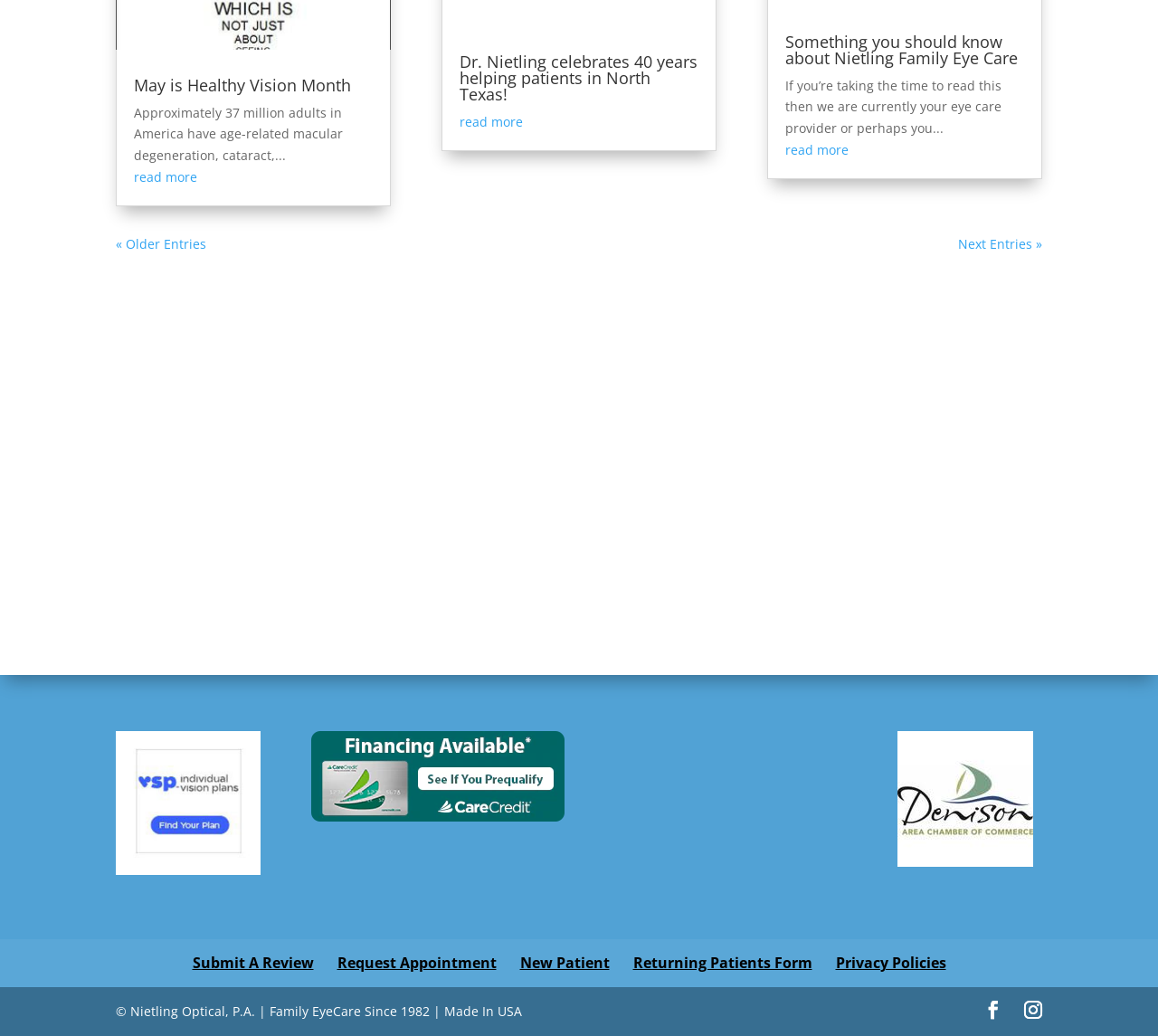Please identify the bounding box coordinates of the element that needs to be clicked to perform the following instruction: "Read more about May is Healthy Vision Month".

[0.116, 0.071, 0.303, 0.092]